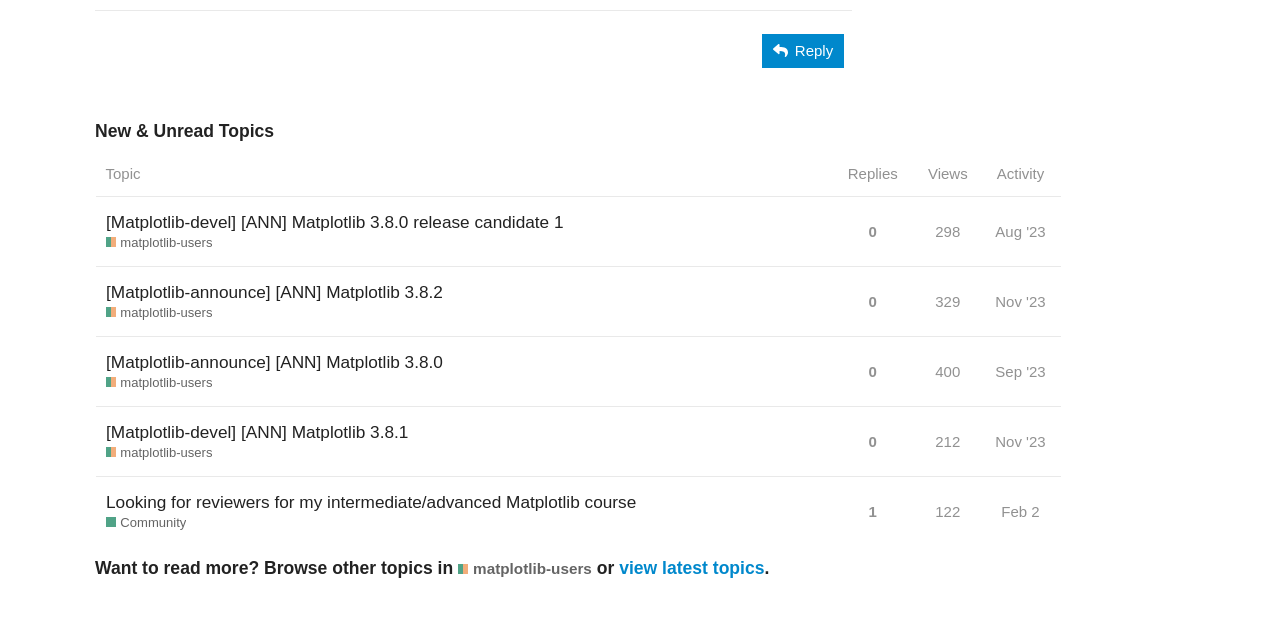Provide the bounding box coordinates for the specified HTML element described in this description: "view latest topics". The coordinates should be four float numbers ranging from 0 to 1, in the format [left, top, right, bottom].

[0.484, 0.872, 0.597, 0.903]